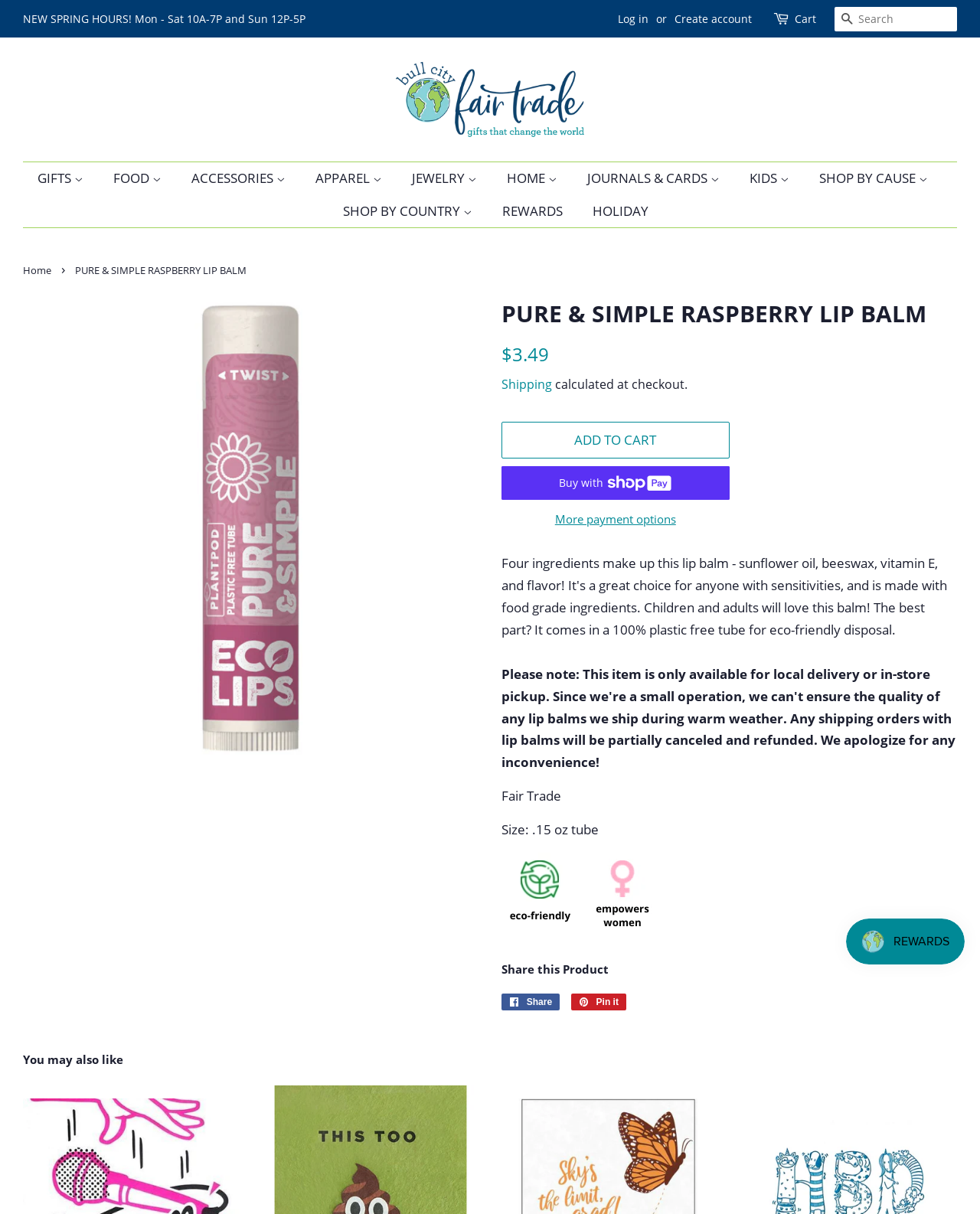Determine the bounding box coordinates of the clickable region to execute the instruction: "Search for products". The coordinates should be four float numbers between 0 and 1, denoted as [left, top, right, bottom].

[0.852, 0.005, 0.977, 0.026]